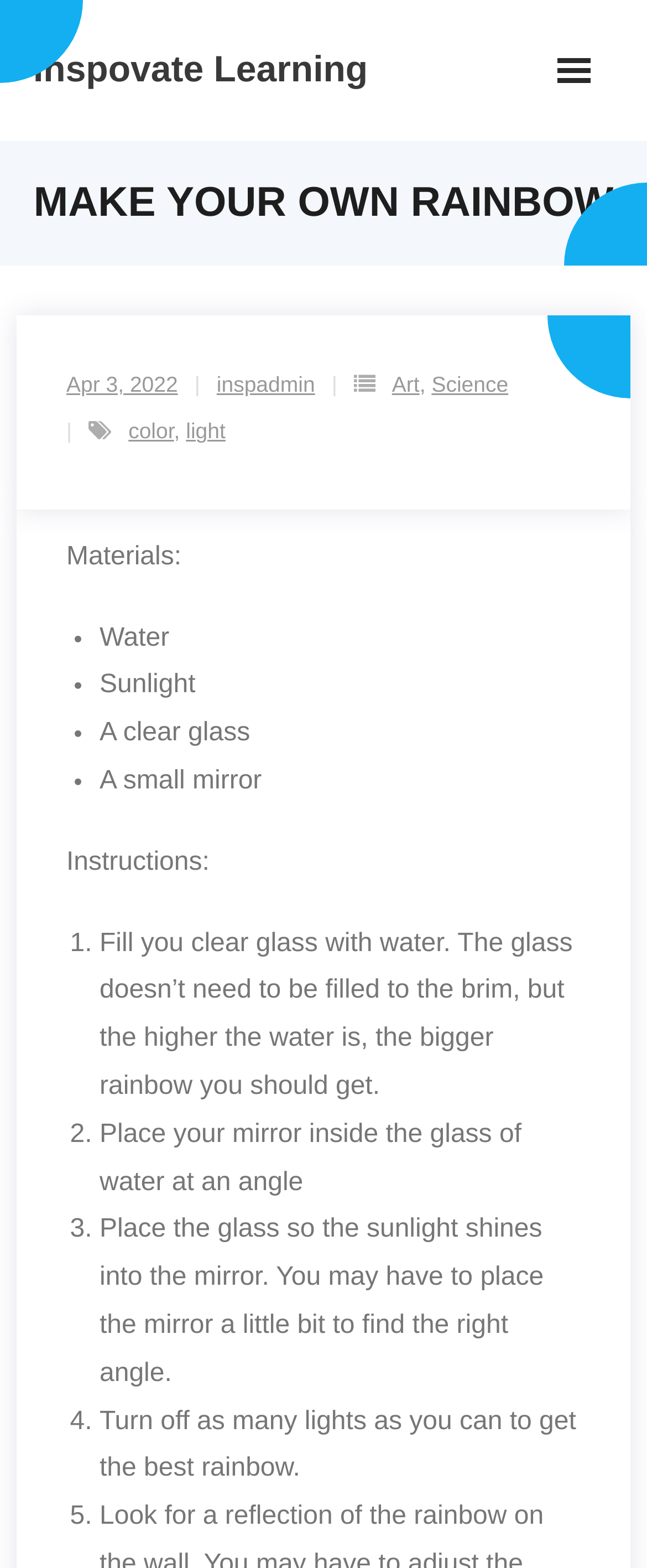Who is the author of the article?
Using the visual information, respond with a single word or phrase.

inspadmin